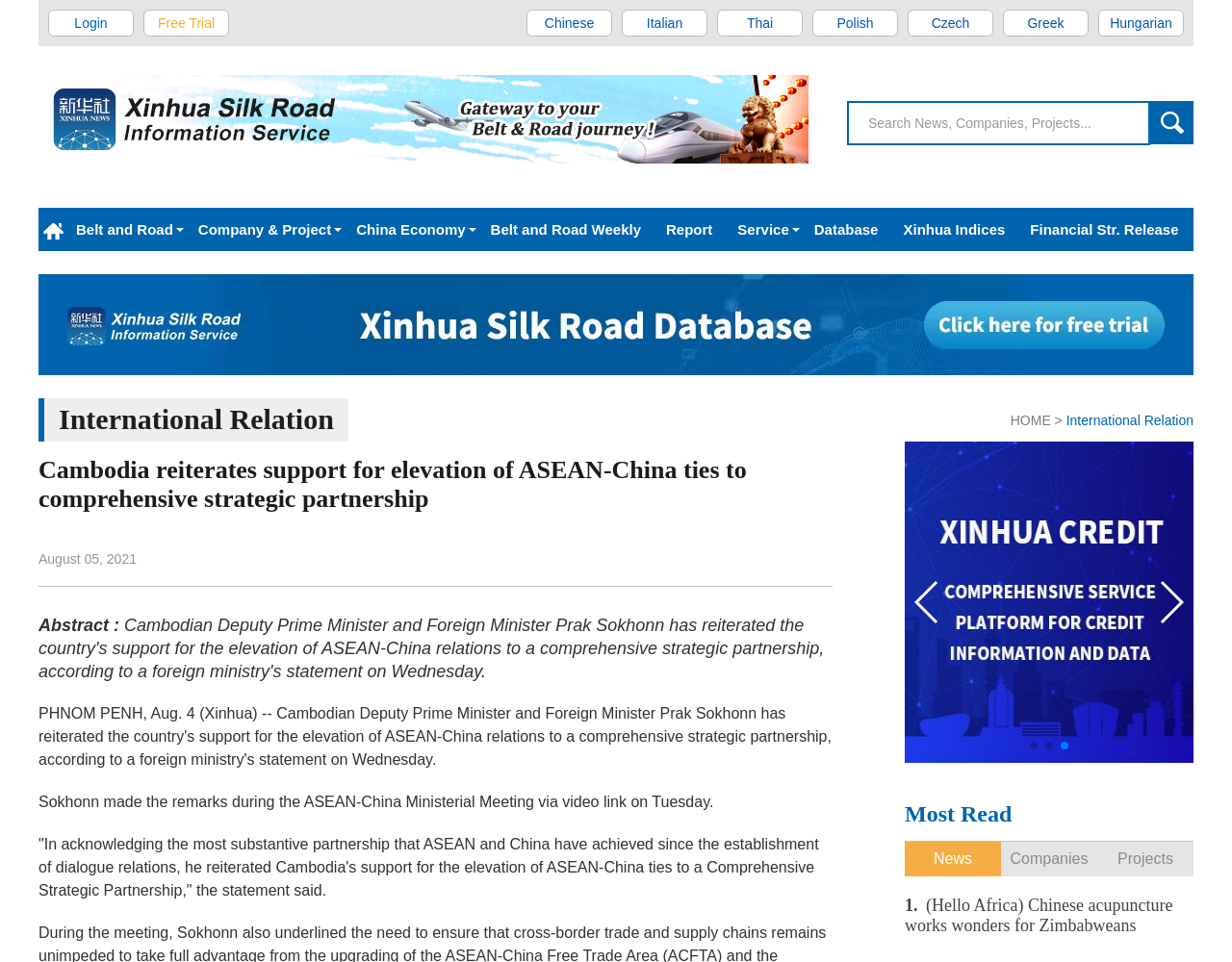Answer succinctly with a single word or phrase:
What is the position of Prak Sokhonn?

Deputy Prime Minister and Foreign Minister